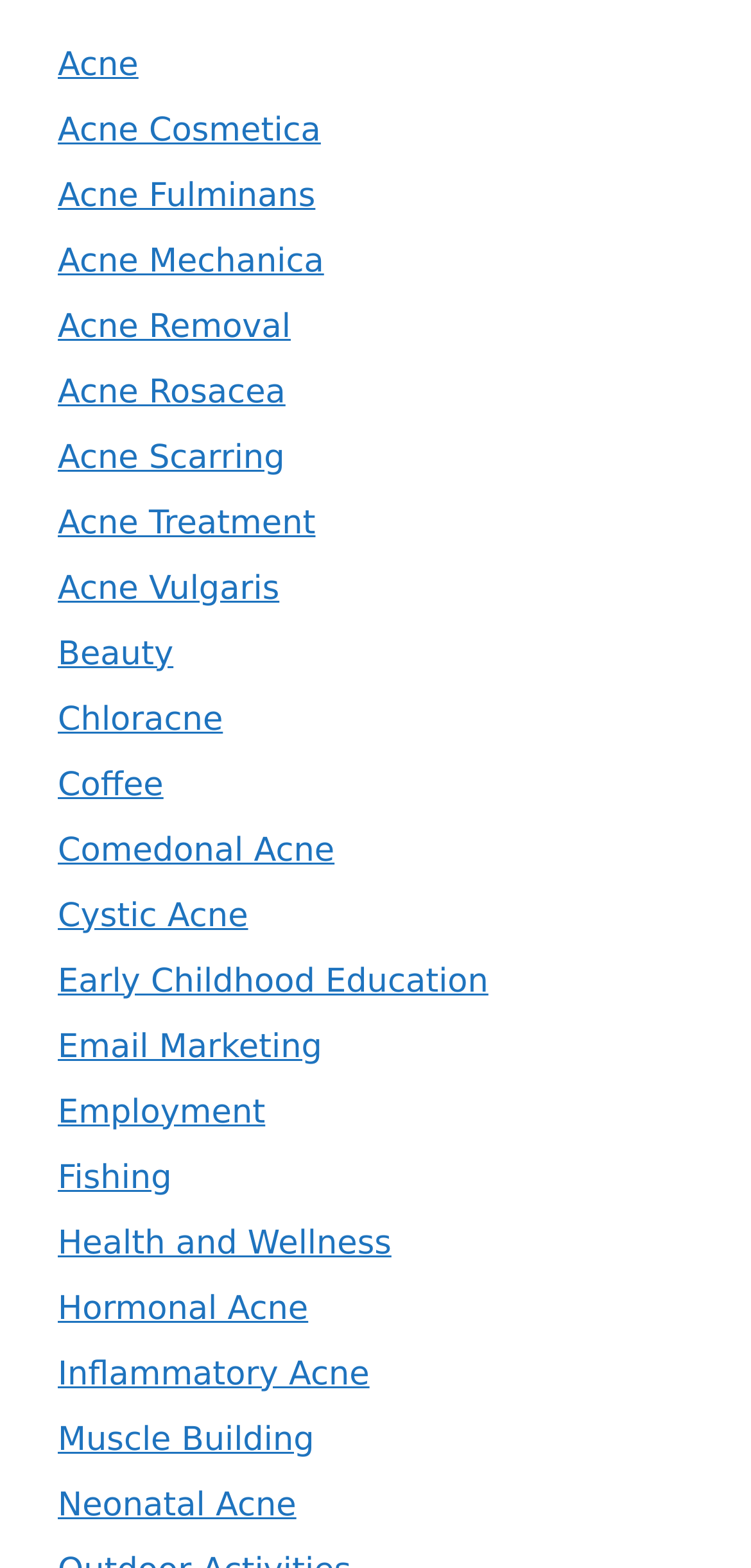Using the provided element description: "Hormonal Acne", determine the bounding box coordinates of the corresponding UI element in the screenshot.

[0.077, 0.822, 0.41, 0.847]